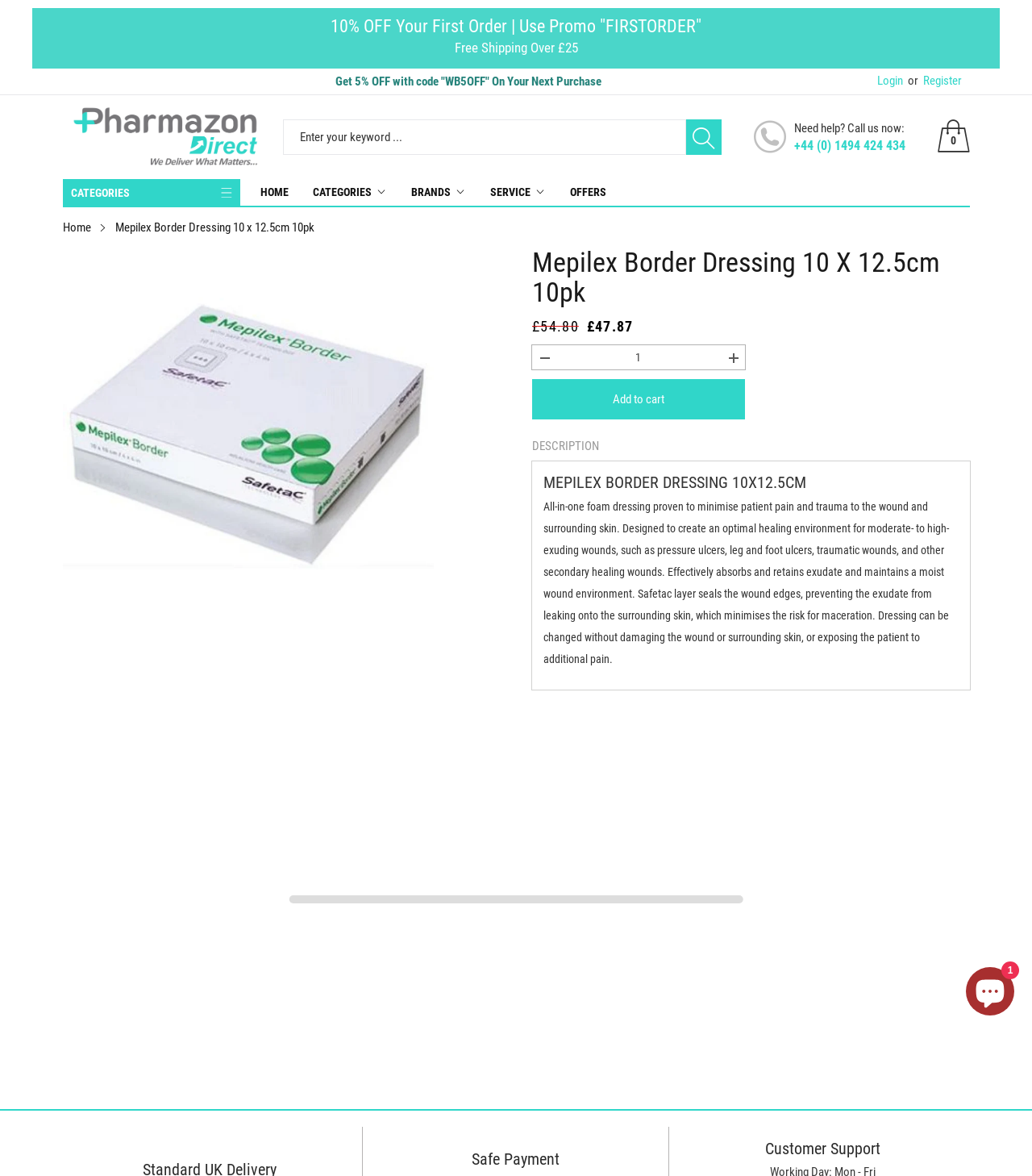What is the phone number for customer support?
Please provide a detailed and thorough answer to the question.

The phone number for customer support is +44 (0) 1494 424 434, as indicated by the link 'Need help? Call us now:'.